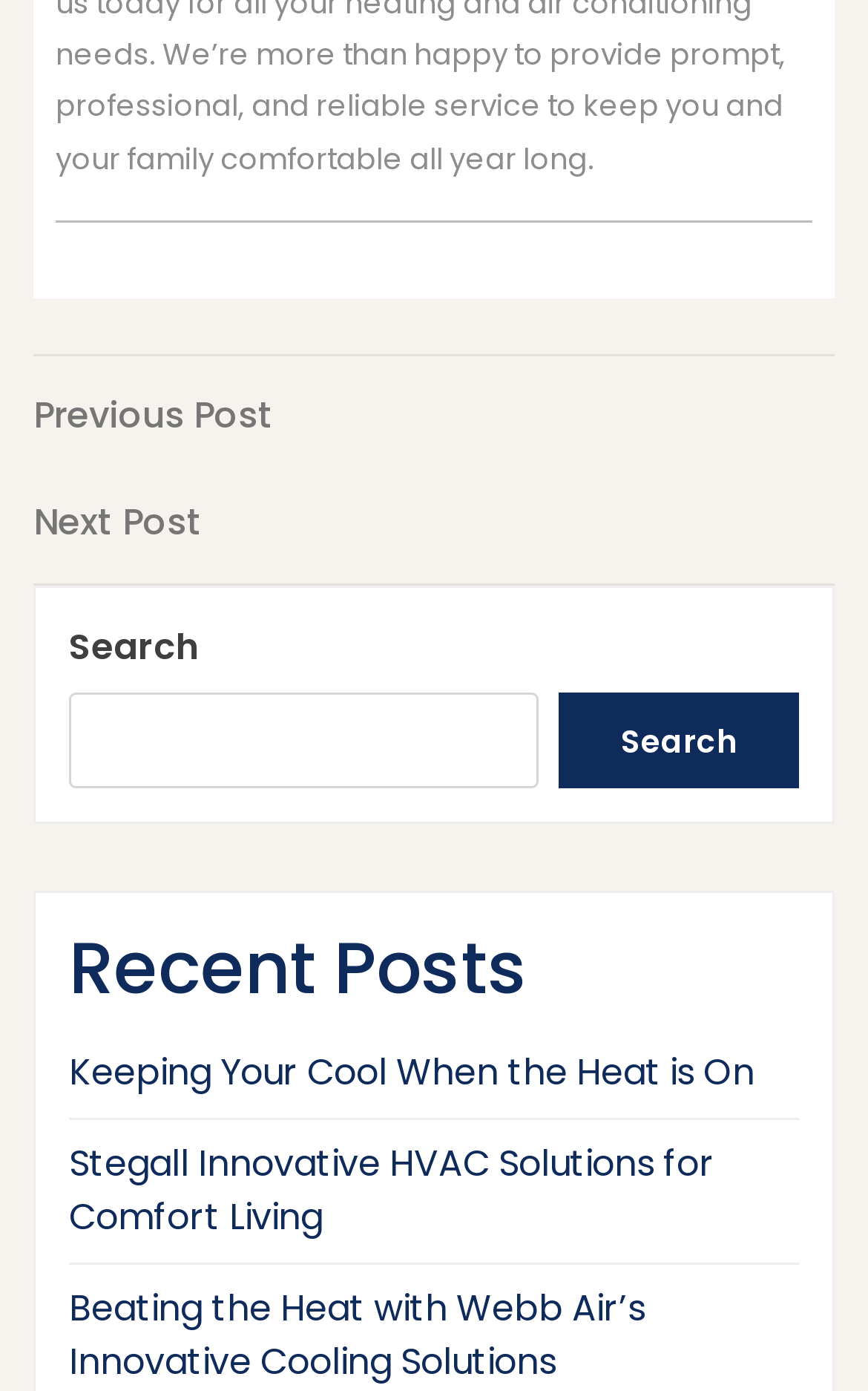Please specify the bounding box coordinates in the format (top-left x, top-left y, bottom-right x, bottom-right y), with values ranging from 0 to 1. Identify the bounding box for the UI component described as follows: Search

[0.644, 0.498, 0.921, 0.567]